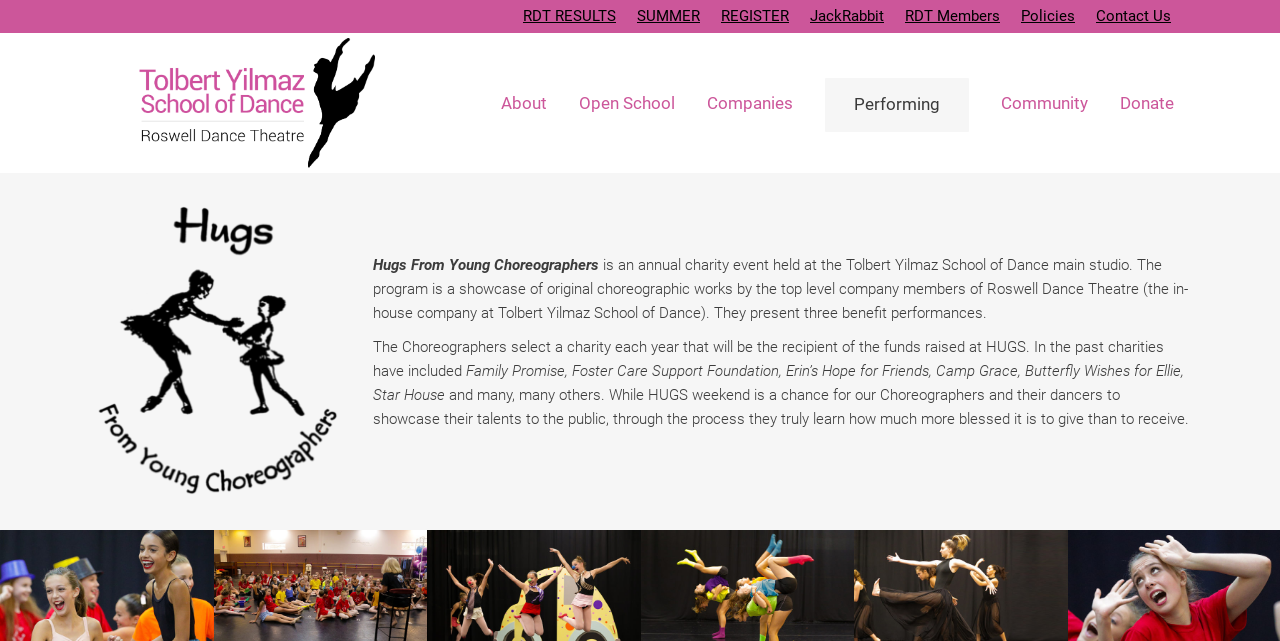Provide the bounding box coordinates for the UI element that is described as: "Contact Us".

[0.84, 0.0, 0.915, 0.051]